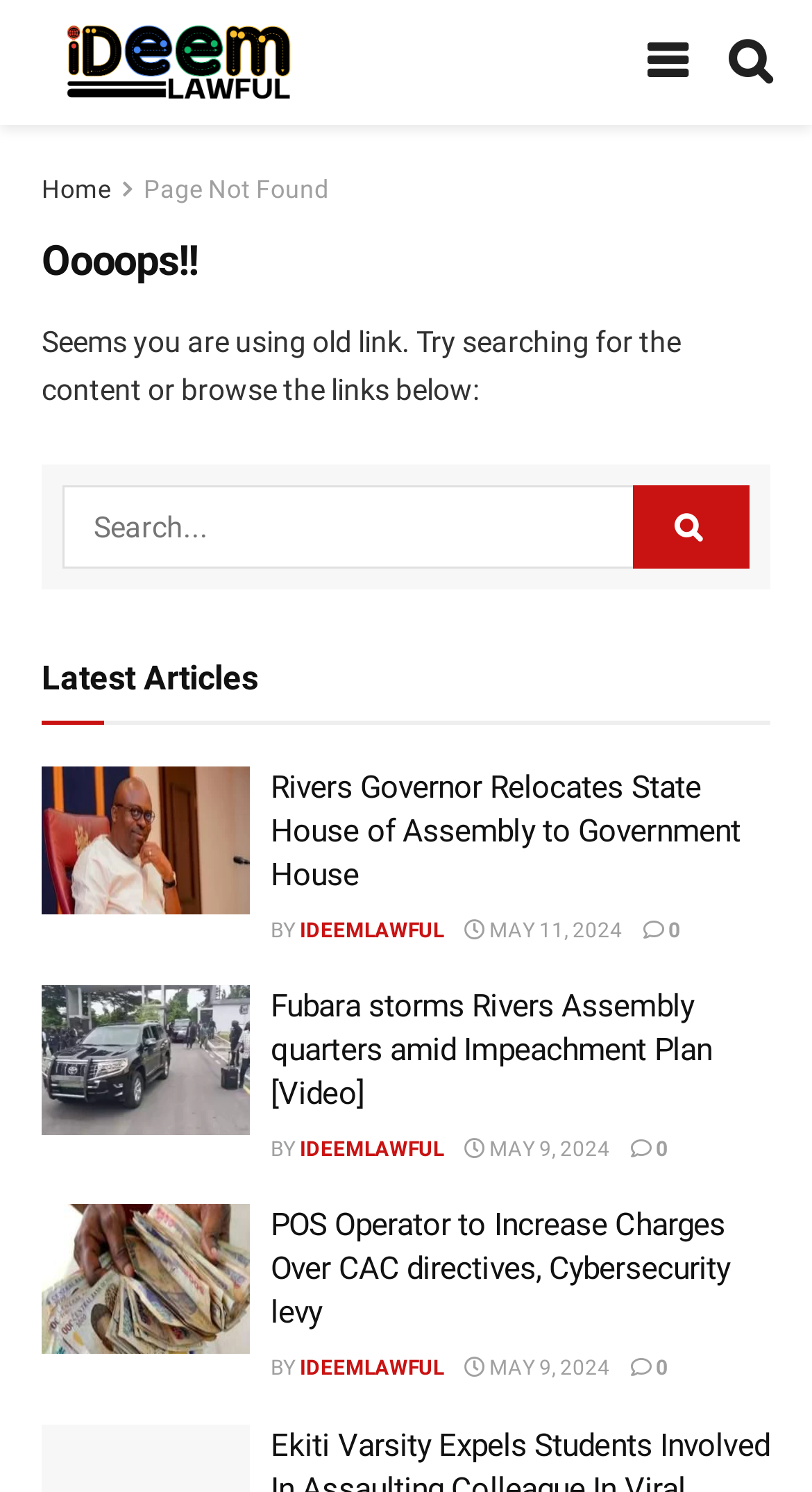How many articles are displayed on this page?
Using the image, give a concise answer in the form of a single word or short phrase.

3